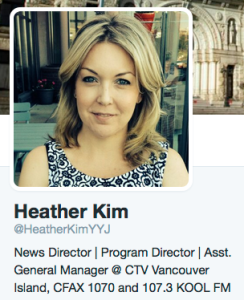What is Heather Kim's demeanor in the image?
By examining the image, provide a one-word or phrase answer.

Friendly and approachable